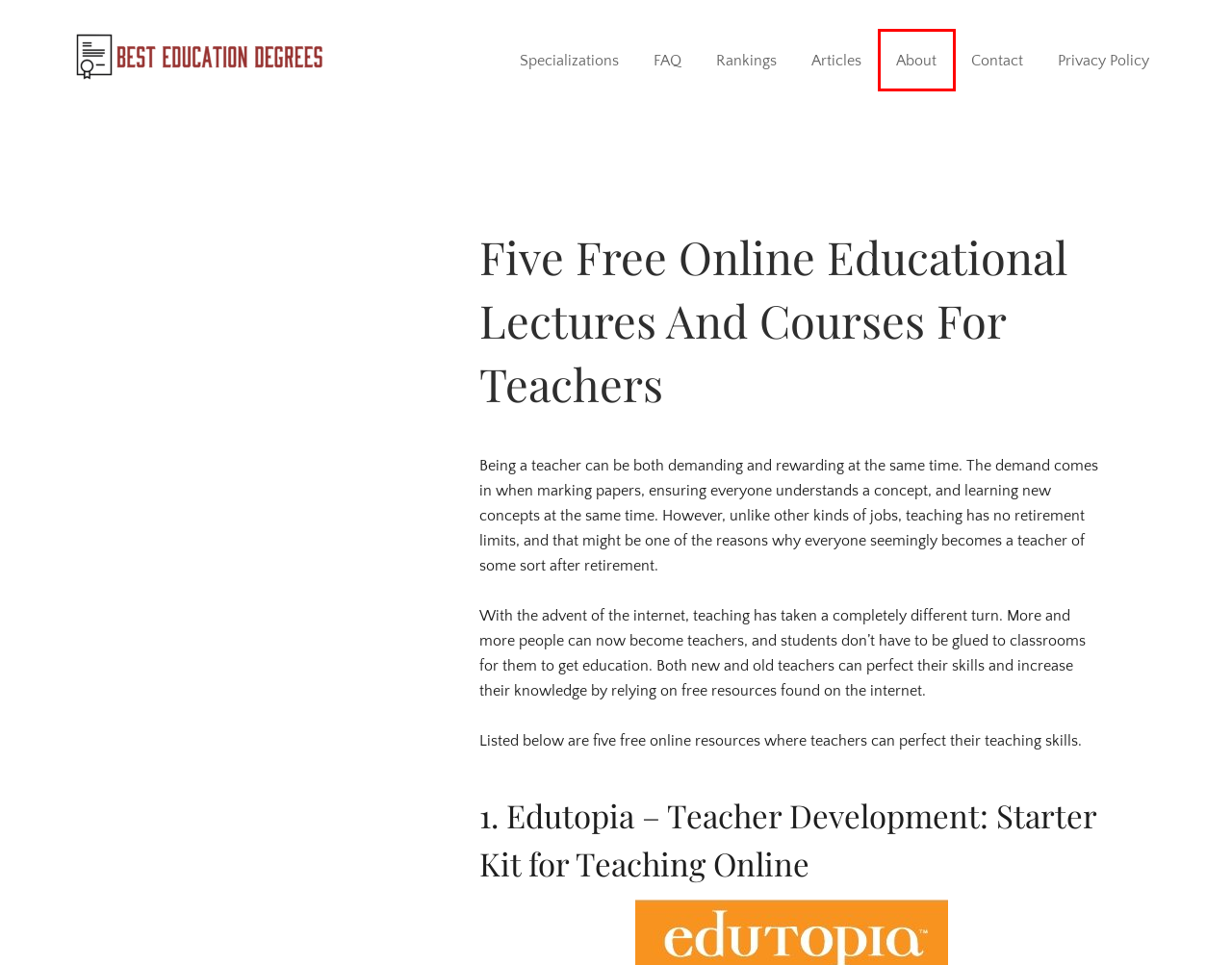You are looking at a webpage screenshot with a red bounding box around an element. Pick the description that best matches the new webpage after interacting with the element in the red bounding box. The possible descriptions are:
A. Home - Best Education Degrees
B. About - Best Education Degrees
C. FAQ Archives - Best Education Degrees
D. Articles - Best Education Degrees
E. Specializations Archives - Best Education Degrees
F. Best Education Degrees Privacy Policy - Best Education Degrees
G. Rankings Archives - Best Education Degrees
H. Contact - Best Education Degrees

B